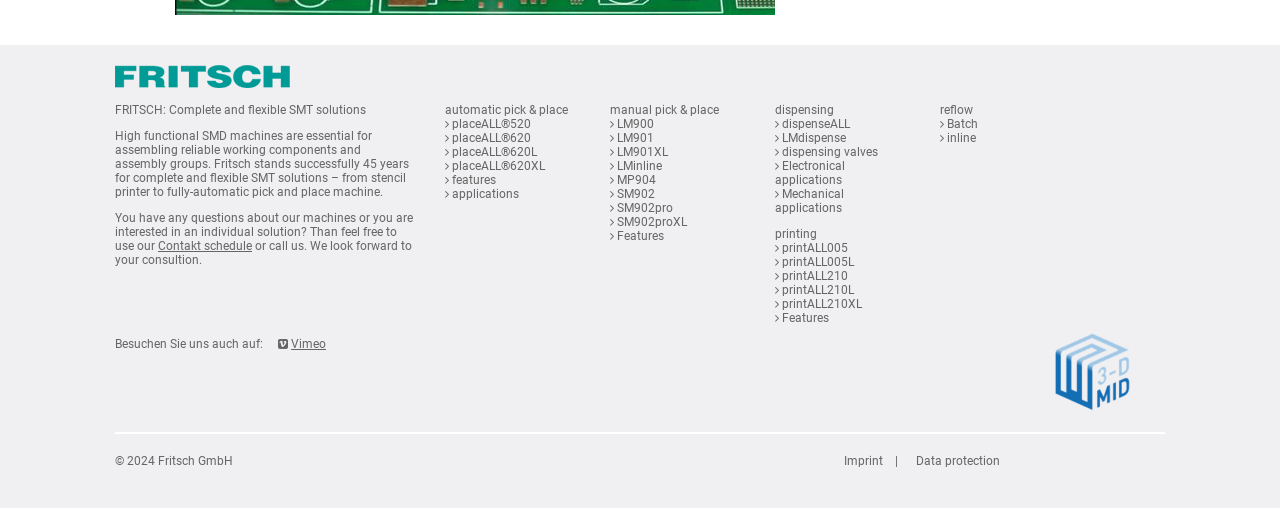Reply to the question with a single word or phrase:
What is the last link on the bottom-right corner of the webpage?

Data protection